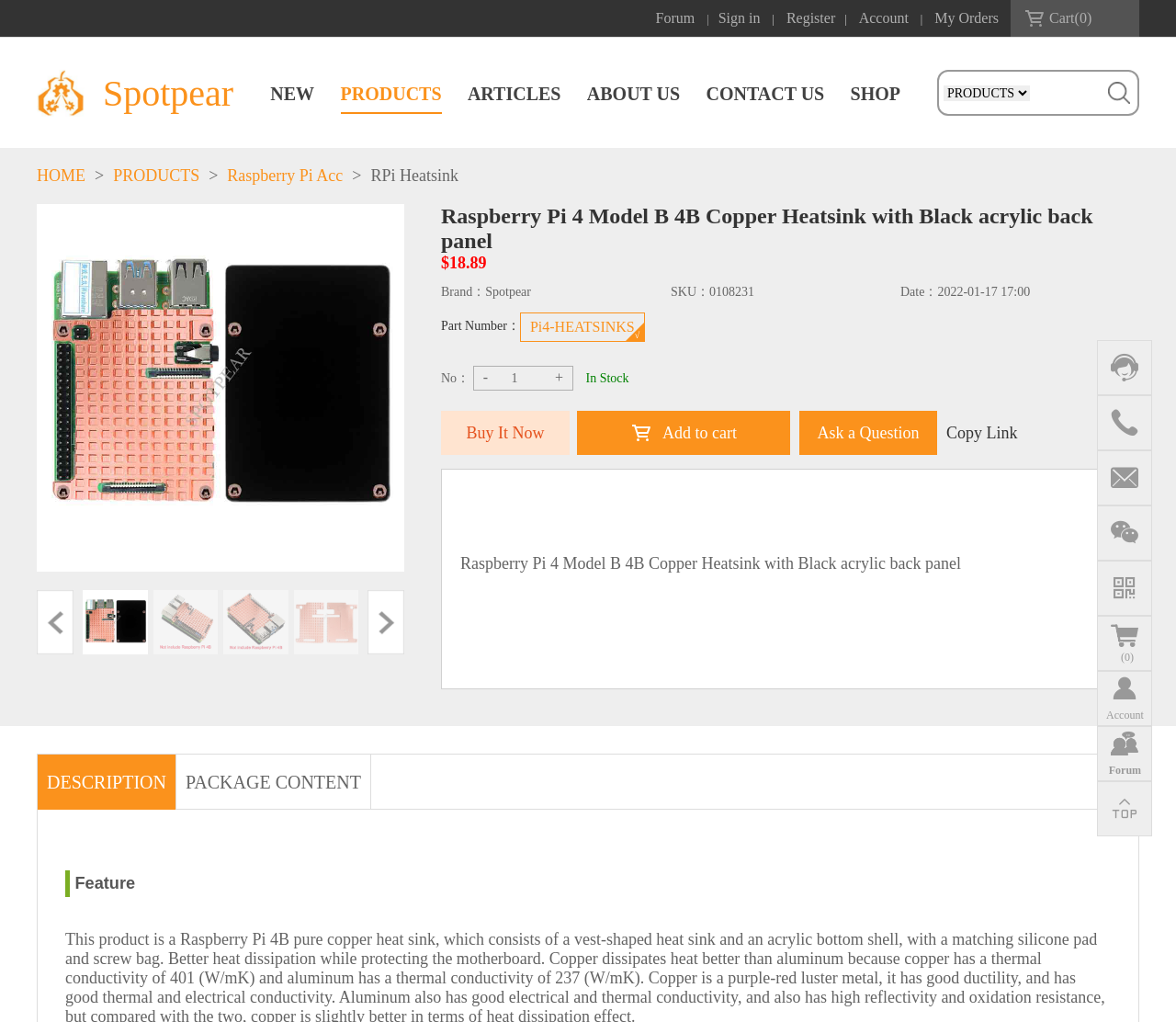Locate the bounding box coordinates of the clickable element to fulfill the following instruction: "Buy it now". Provide the coordinates as four float numbers between 0 and 1 in the format [left, top, right, bottom].

[0.375, 0.402, 0.484, 0.445]